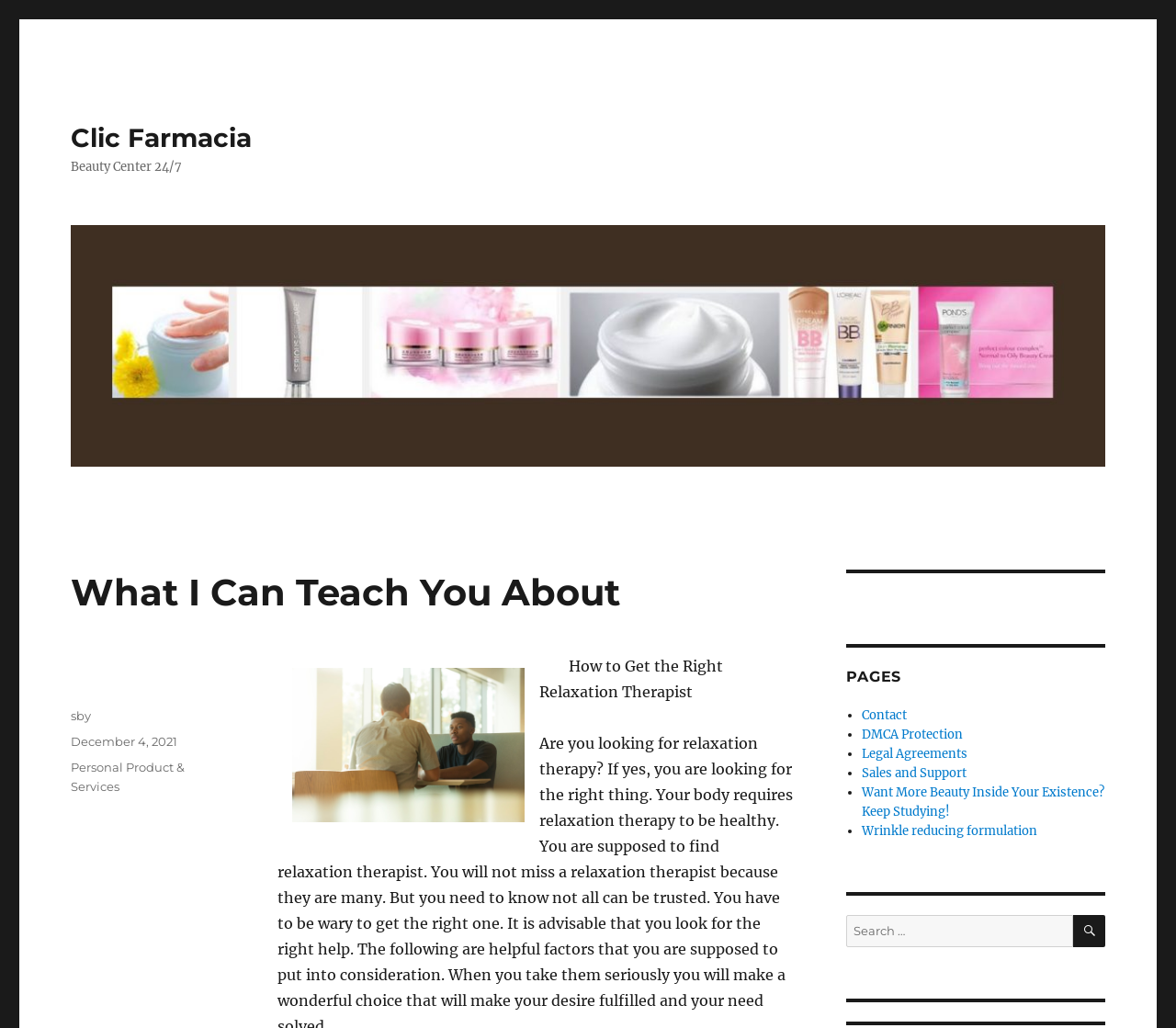Utilize the details in the image to thoroughly answer the following question: How many list markers are there in the 'PAGES' section?

The 'PAGES' section is located at the bottom-right corner of the webpage and contains list markers followed by links to different pages. There are 5 list markers in total, each corresponding to a different link.